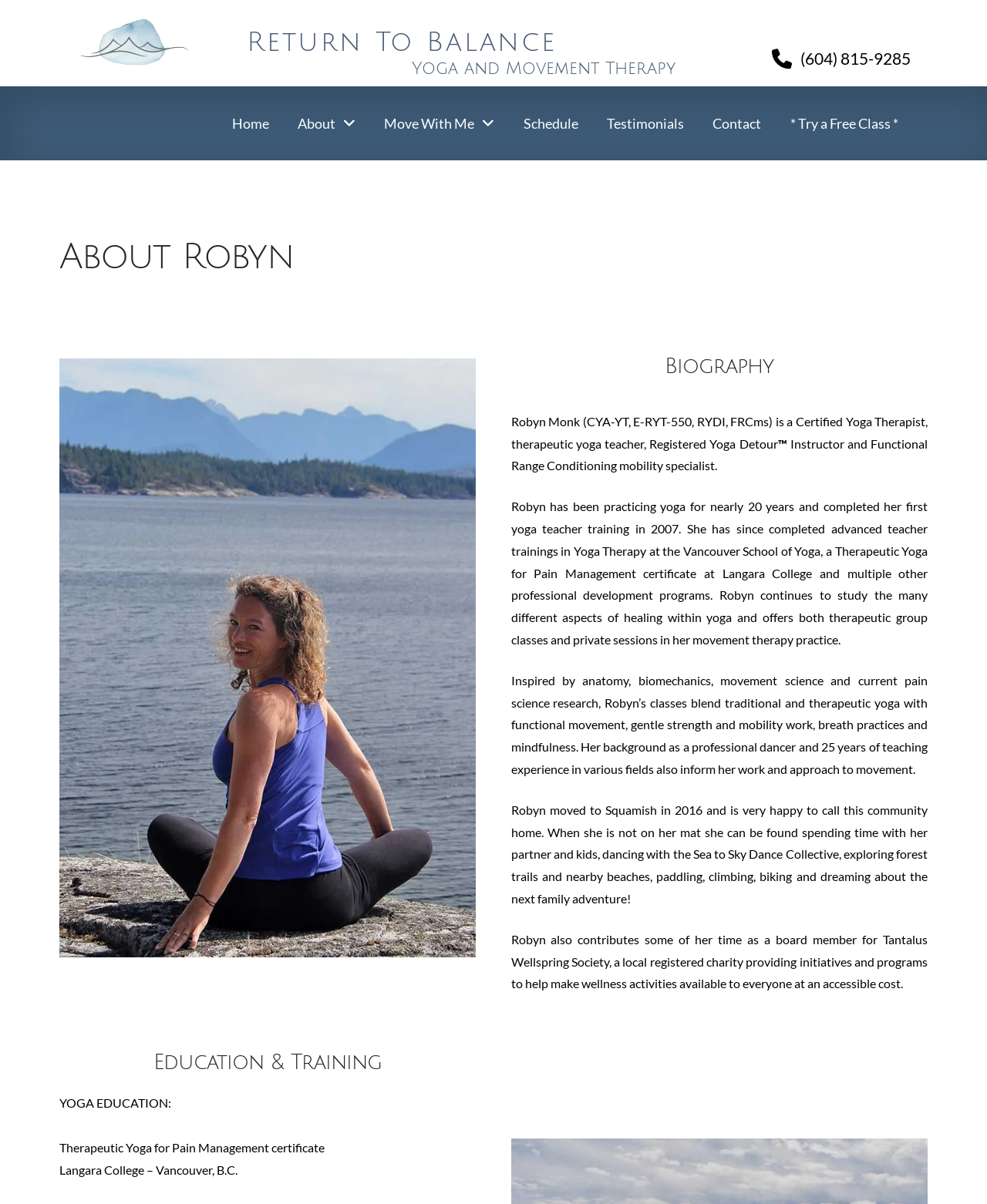How many years has Robyn been practicing yoga?
Examine the image and provide an in-depth answer to the question.

According to the biography section, Robyn has been practicing yoga for nearly 20 years, and she completed her first yoga teacher training in 2007.